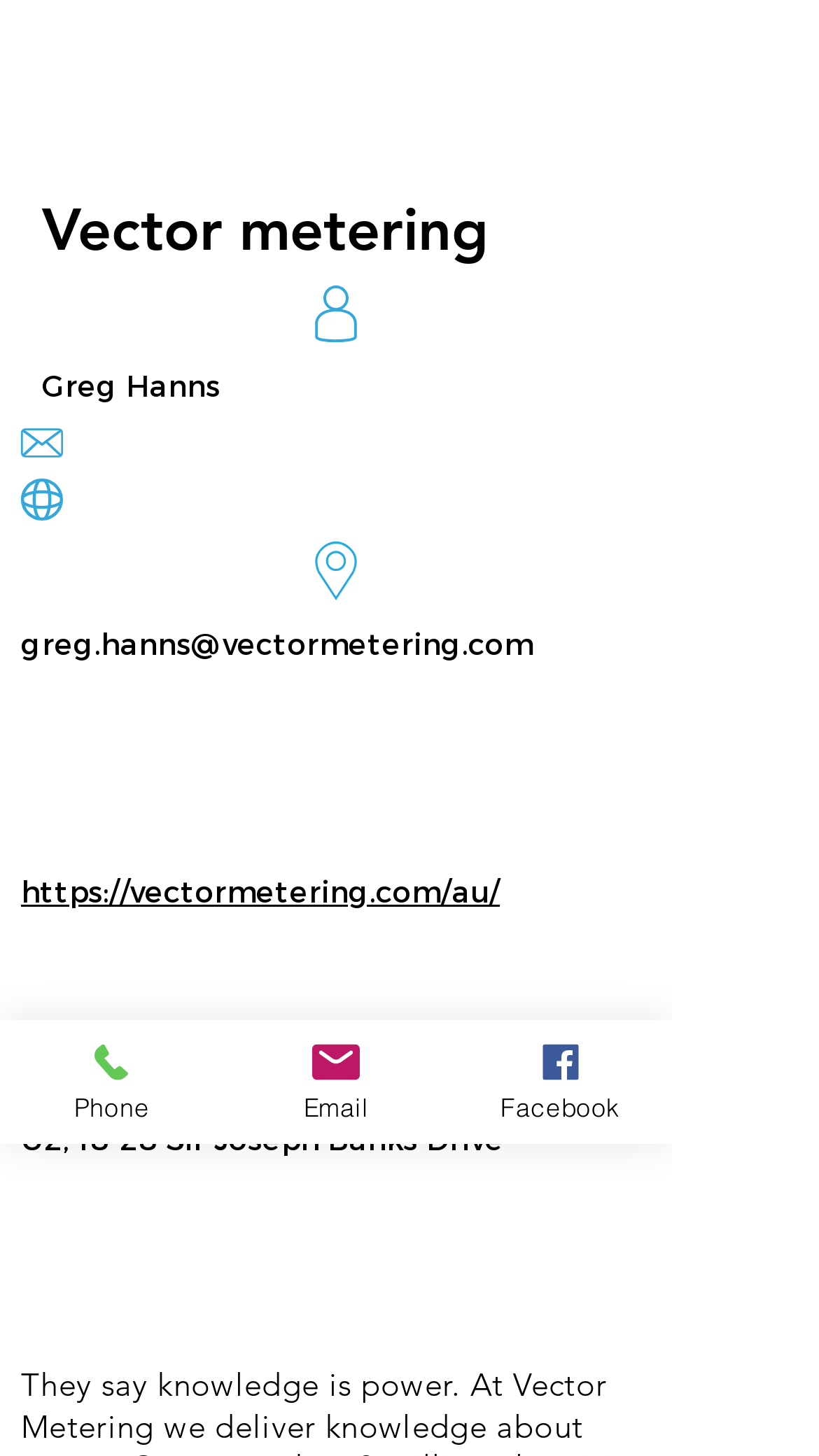What is the location of Vector metering?
Answer the question in a detailed and comprehensive manner.

By examining the webpage, I found a static text element 'U2, 18-28 Sir Joseph Banks Drive' which is likely to be the location of Vector metering.